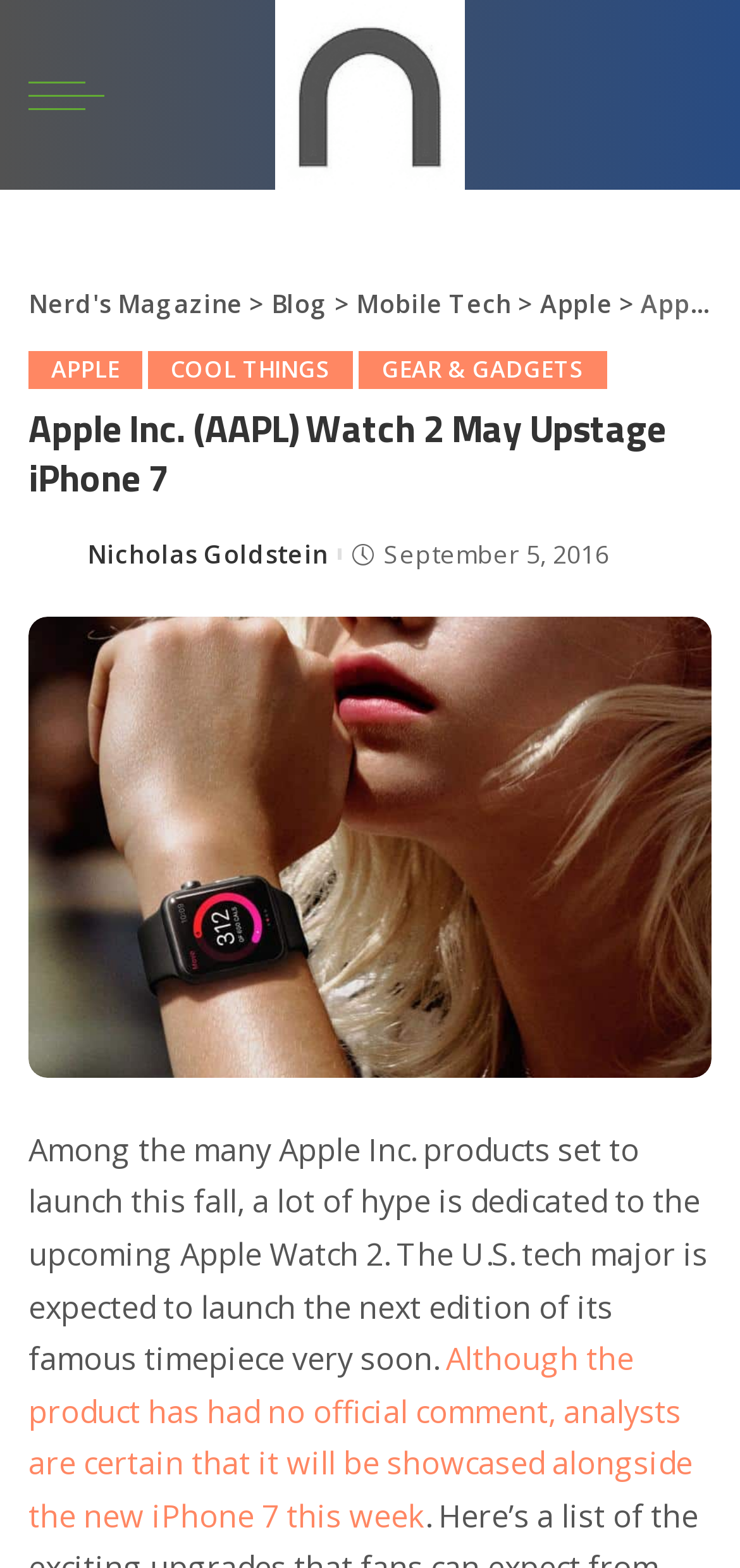Find and specify the bounding box coordinates that correspond to the clickable region for the instruction: "Click on Sat Fee Waiver Code Reddit link".

None